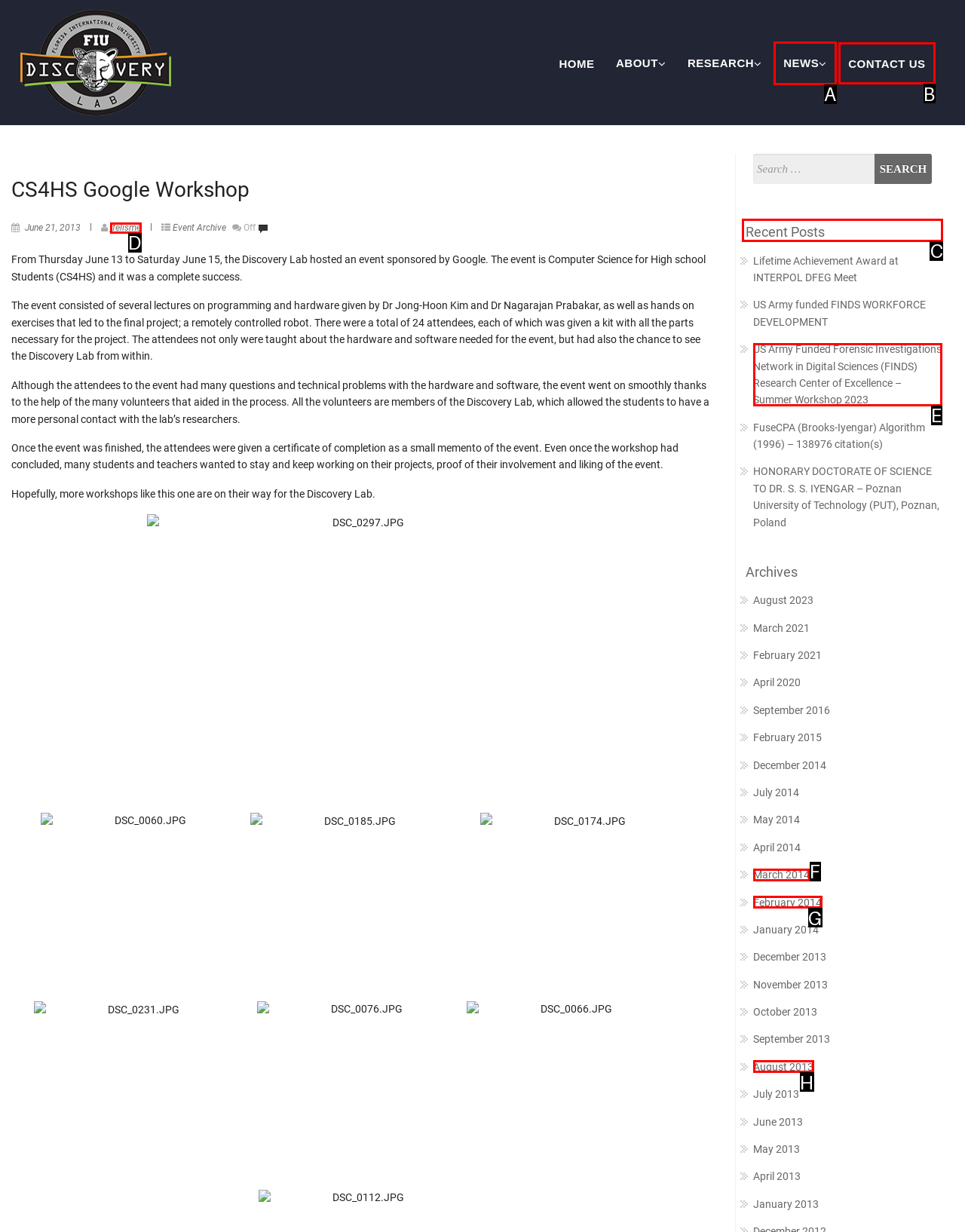Indicate the HTML element to be clicked to accomplish this task: Read the Recent Posts Respond using the letter of the correct option.

C